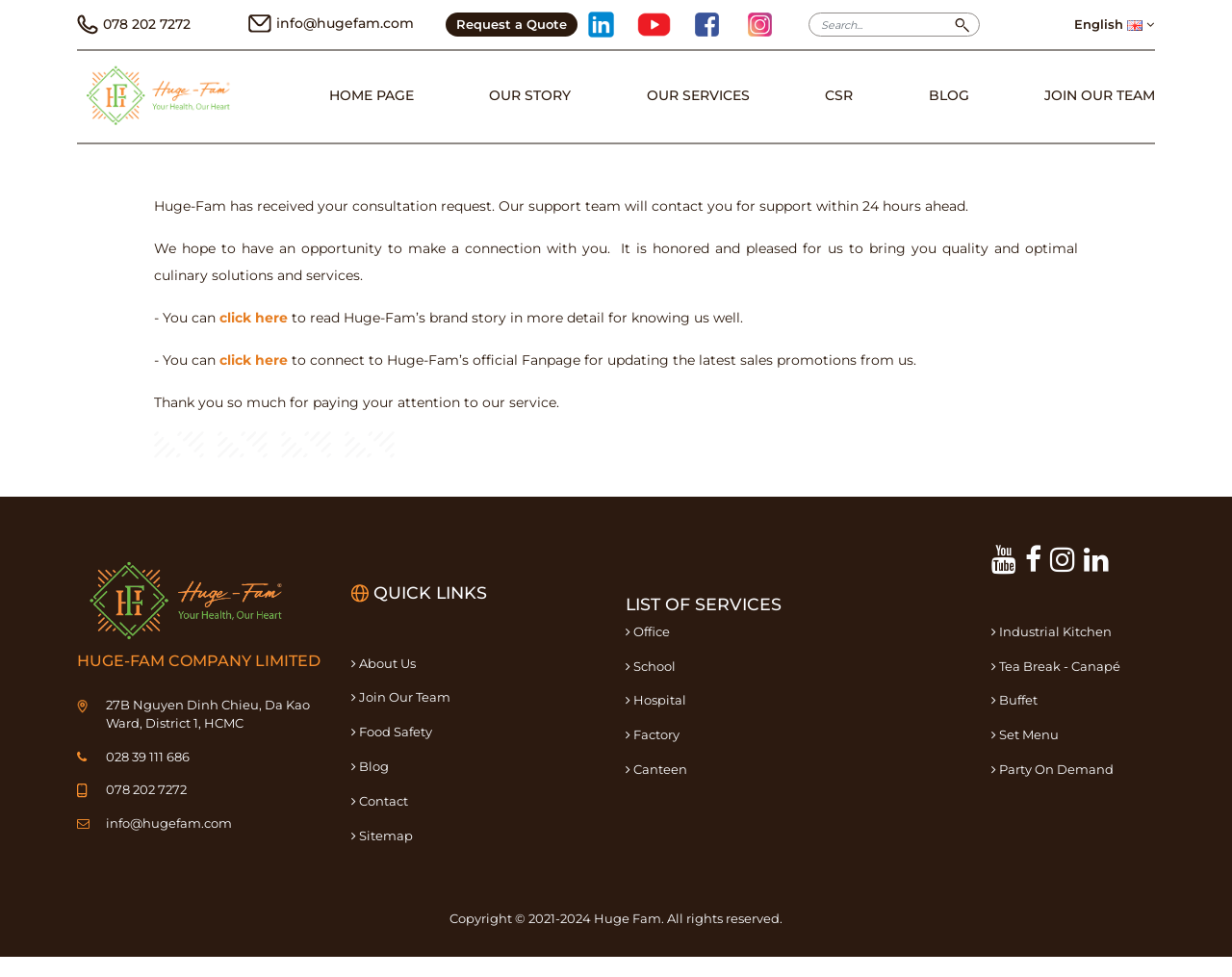Bounding box coordinates are specified in the format (top-left x, top-left y, bottom-right x, bottom-right y). All values are floating point numbers bounded between 0 and 1. Please provide the bounding box coordinate of the region this sentence describes: English

[0.862, 0.009, 0.938, 0.042]